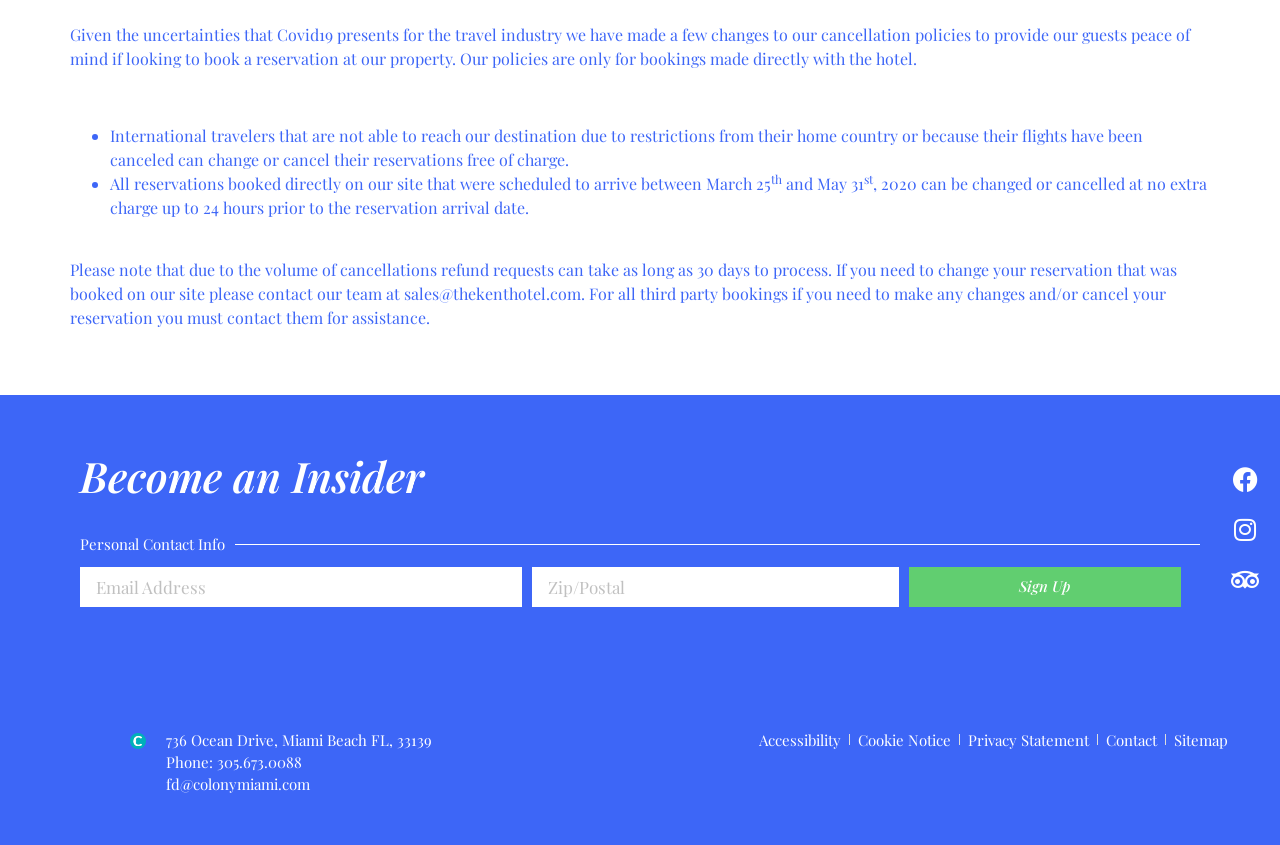Highlight the bounding box coordinates of the element that should be clicked to carry out the following instruction: "Click Sign Up". The coordinates must be given as four float numbers ranging from 0 to 1, i.e., [left, top, right, bottom].

[0.71, 0.671, 0.923, 0.718]